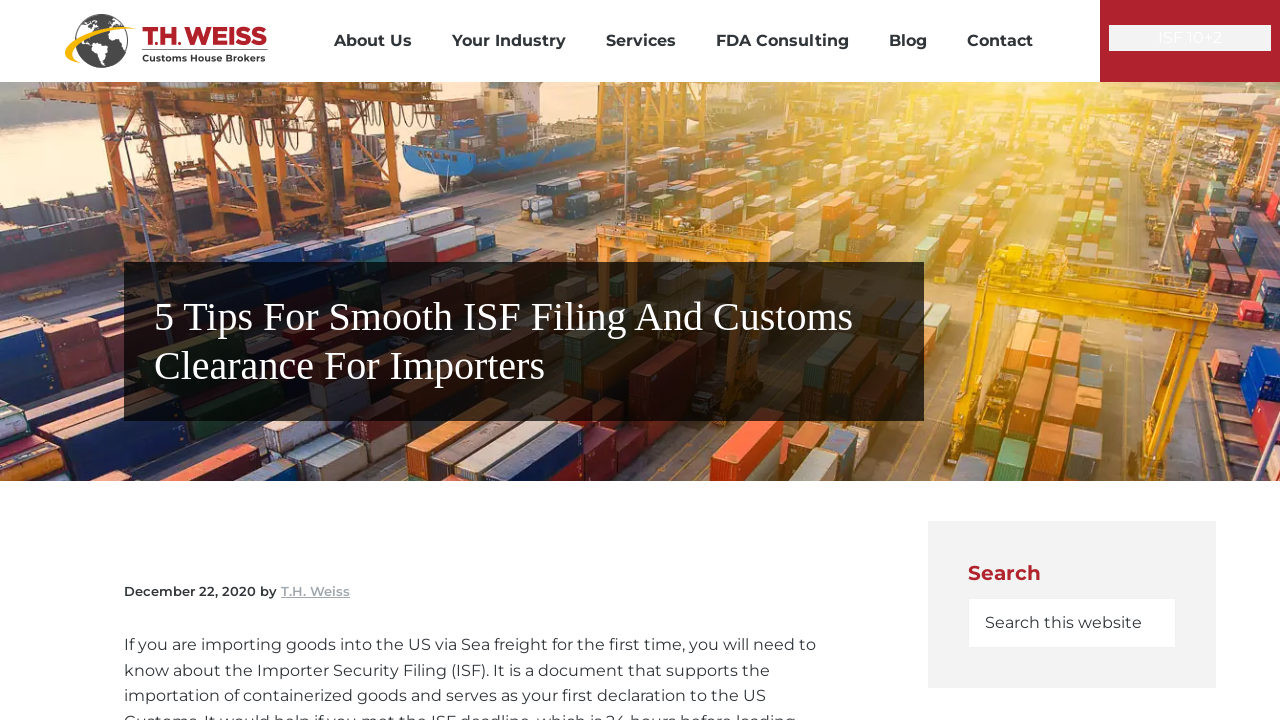Show the bounding box coordinates for the HTML element described as: "Blog".

[0.679, 0.005, 0.74, 0.108]